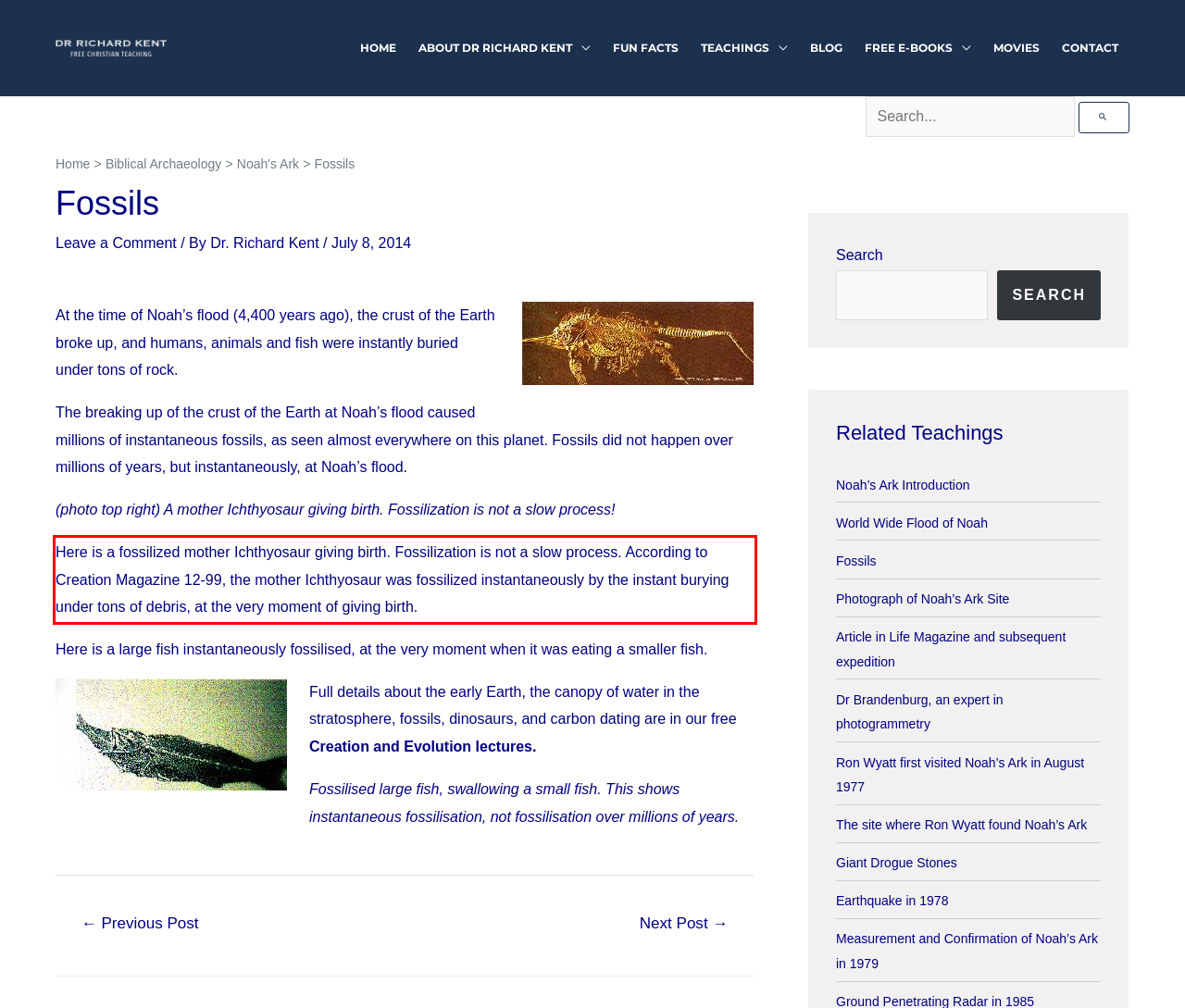There is a UI element on the webpage screenshot marked by a red bounding box. Extract and generate the text content from within this red box.

Here is a fossilized mother Ichthyosaur giving birth. Fossilization is not a slow process. According to Creation Magazine 12-99, the mother Ichthyosaur was fossilized instantaneously by the instant burying under tons of debris, at the very moment of giving birth.